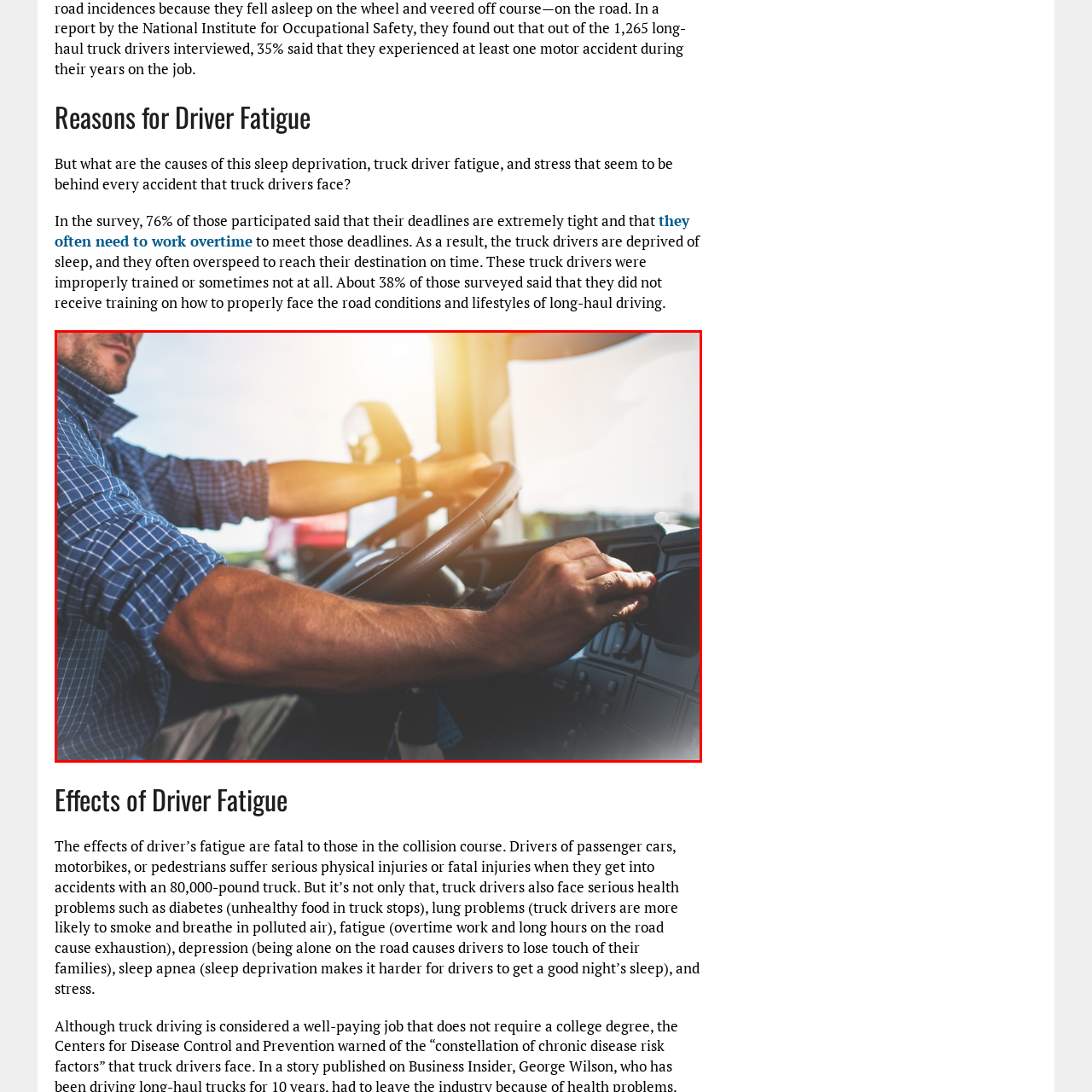Observe the image framed by the red bounding box and present a detailed answer to the following question, relying on the visual data provided: What is the driver adjusting?

The driver's right hand is adjusting a control on the dashboard, indicating his attention to maintaining the vehicle's functionality, as described in the caption.